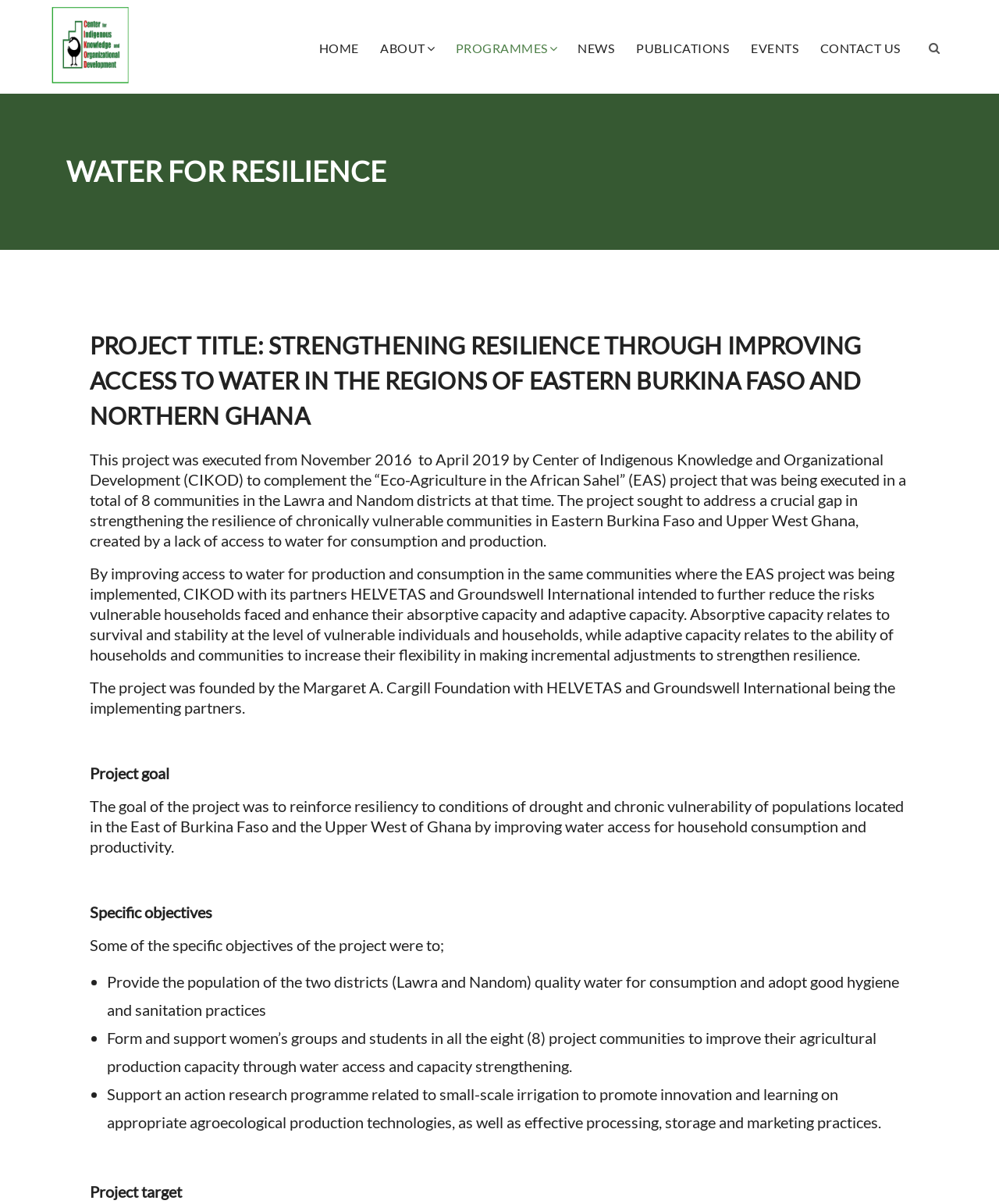Bounding box coordinates should be provided in the format (top-left x, top-left y, bottom-right x, bottom-right y) with all values between 0 and 1. Identify the bounding box for this UI element: Topics

None